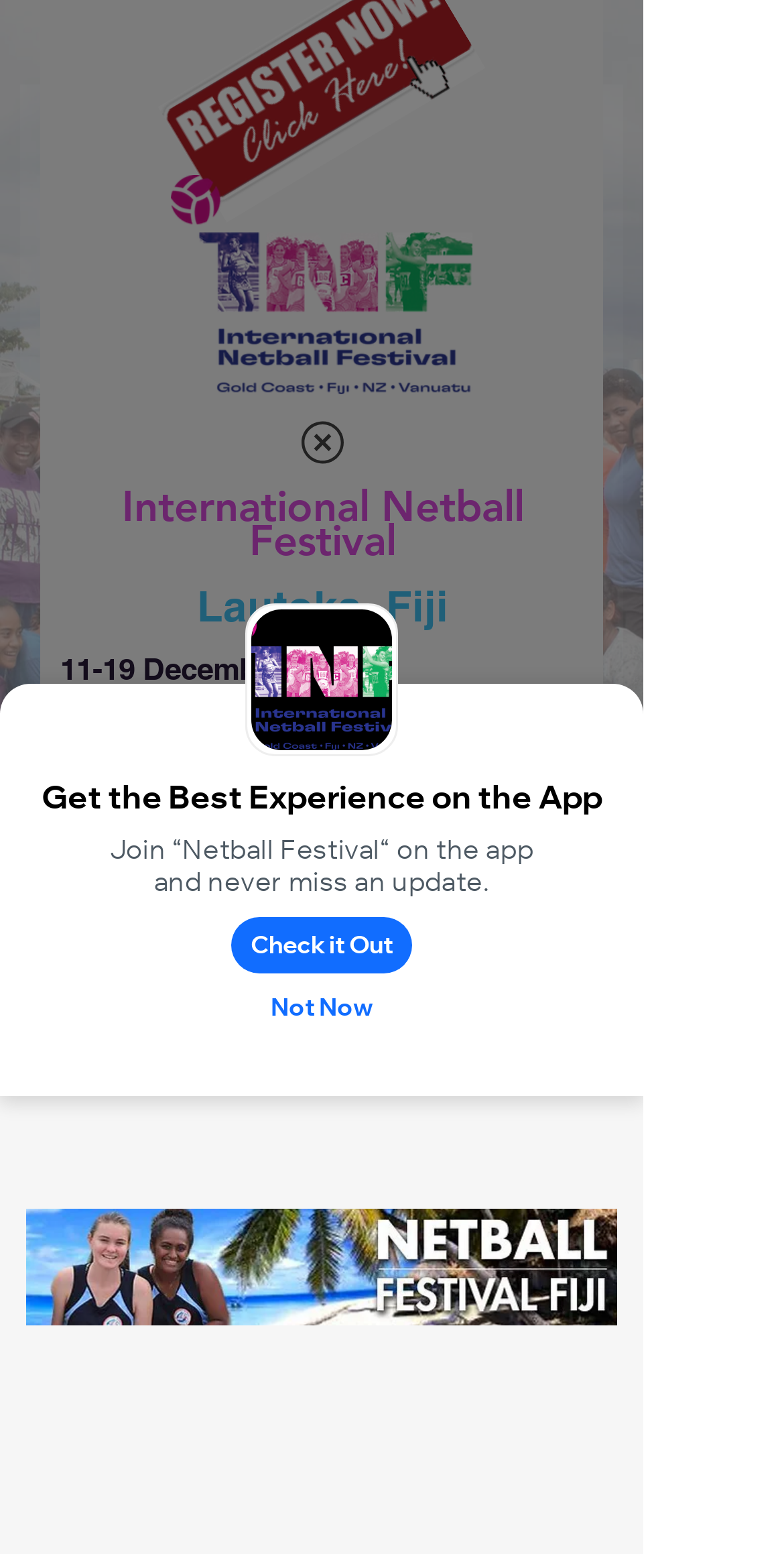What is the location of the festival?
Using the image, provide a detailed and thorough answer to the question.

I found the answer by looking at the heading element with the text 'International Netball Festival Lautoka, Fiji', which suggests that the festival is located in Lautoka, Fiji.